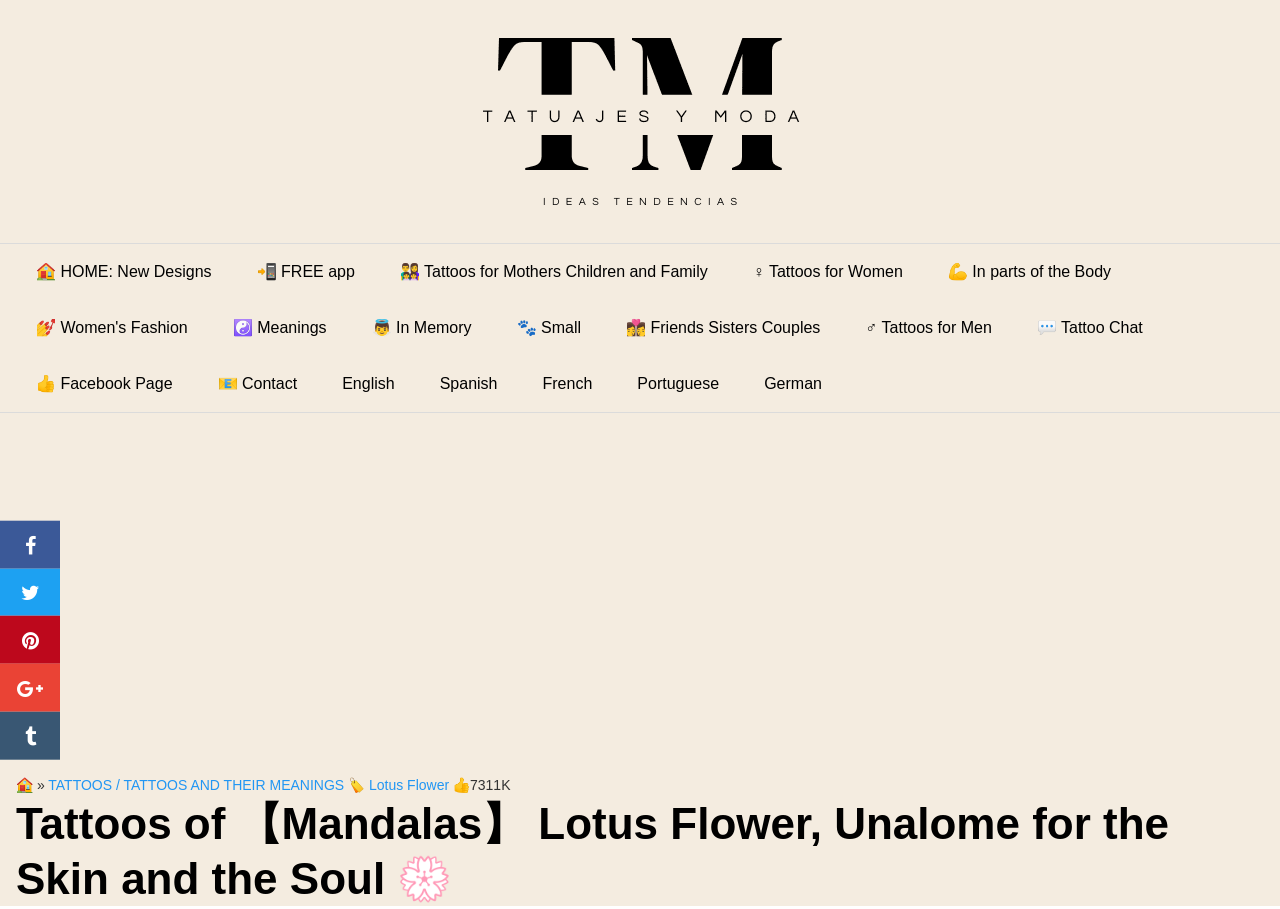What is the theme of the tattoos categorized under '♀️'?
Please look at the screenshot and answer in one word or a short phrase.

Tattoos for Women